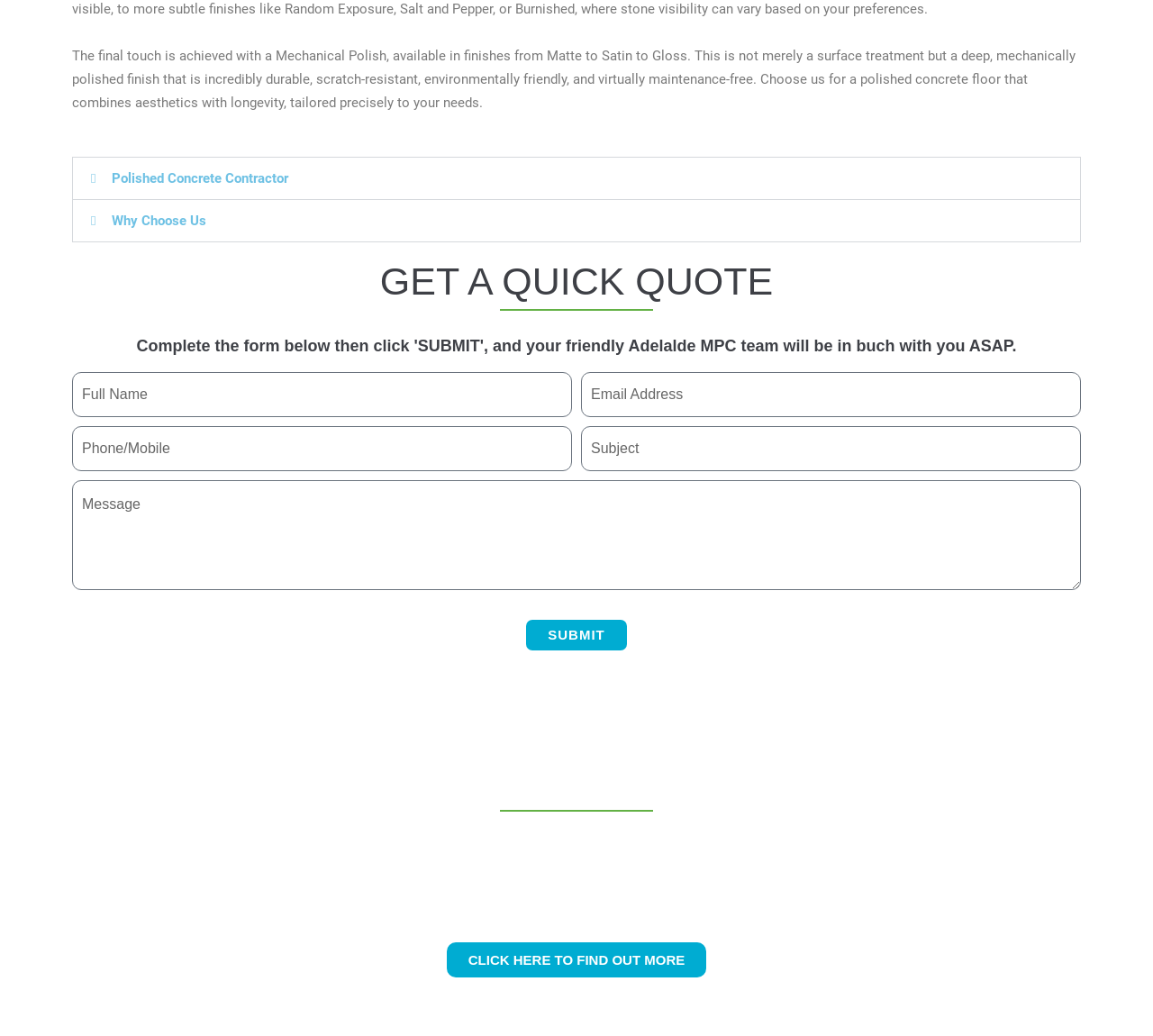Highlight the bounding box coordinates of the region I should click on to meet the following instruction: "Click the 'CLICK HERE TO FIND OUT MORE' link".

[0.387, 0.909, 0.613, 0.943]